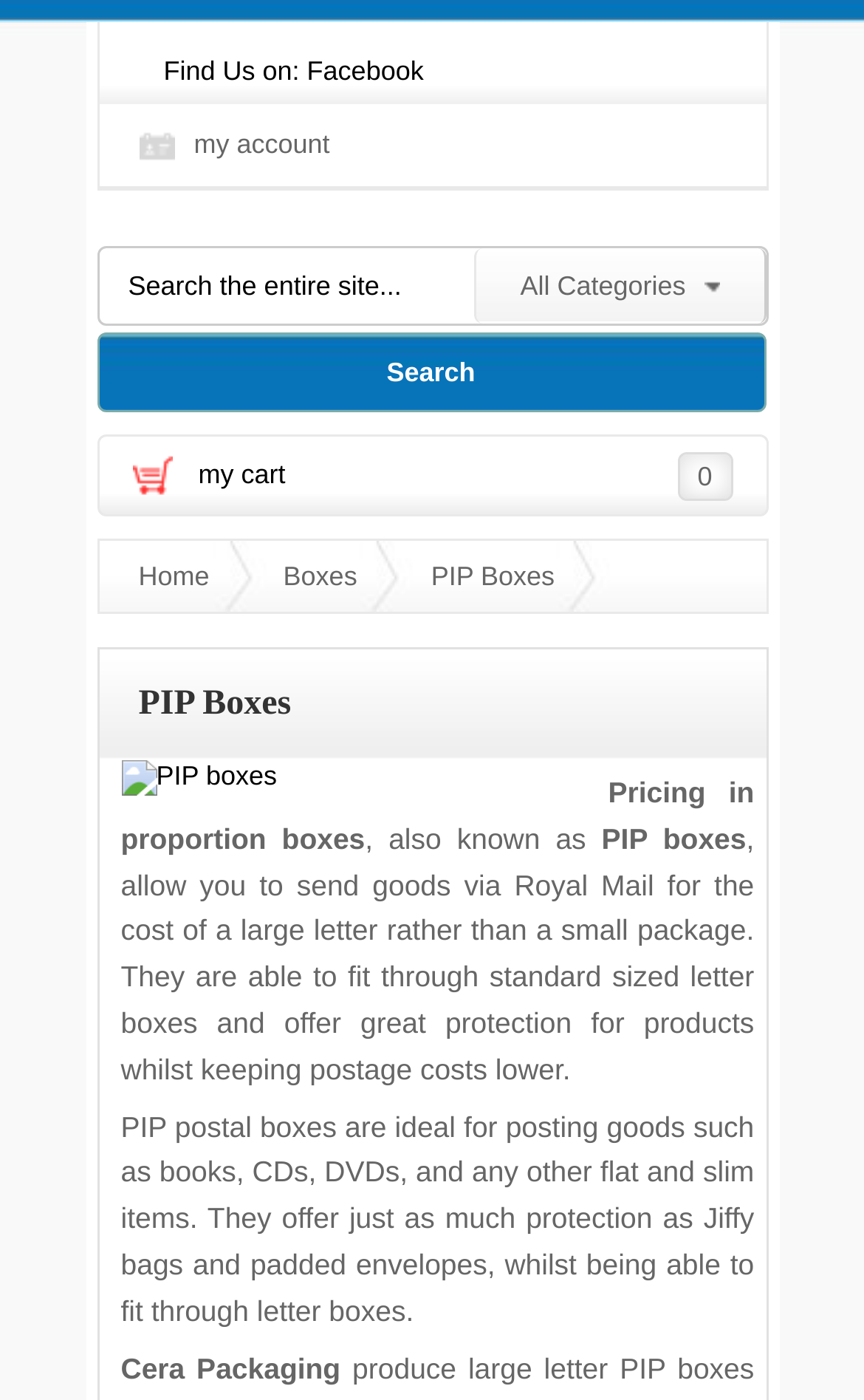Respond to the question with just a single word or phrase: 
How many items are in the cart?

0